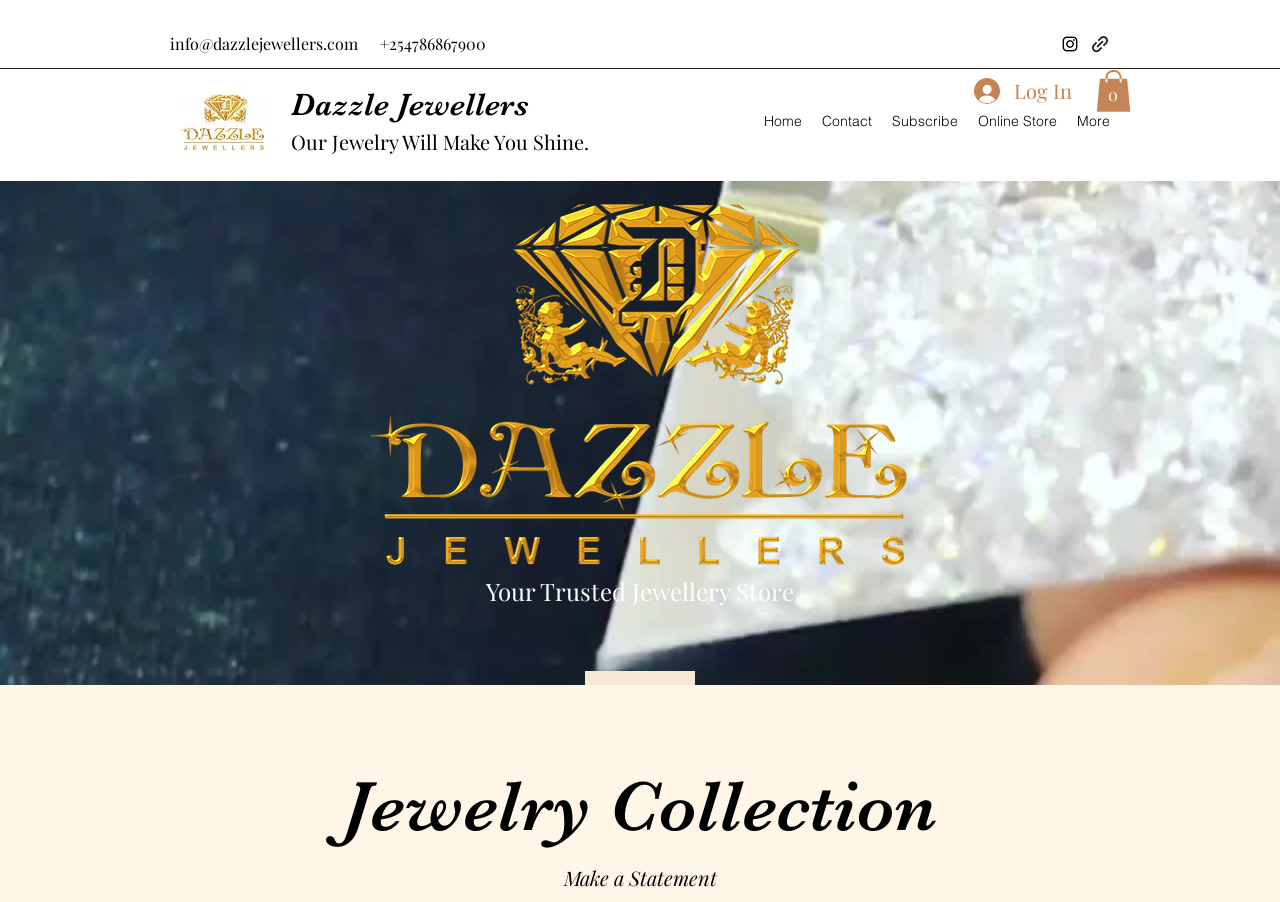Summarize the webpage comprehensively, mentioning all visible components.

The webpage is about Dazzle Jewellers, a jewellery store based in Nyali, Mombasa. At the top left, there is a link to the store's email address, "info@dazzlejewellers.com", and a phone number, "+254786867900". To the right of these, there is a social bar with links to Instagram and another generic social link, each accompanied by an image.

Below the social bar, there is a large image with an "Untitled" link. To the right of this image, there is a navigation menu with links to "Home", "Contact", "Subscribe", "Online Store", and "More".

The main heading, "Dazzle Jewellers", is located near the top center of the page, with a subheading "Our Jewelry Will Make You Shine." below it. 

On the top right, there are two buttons: "Cart with 0 items" and "Log In". The "Log In" button has an image next to it.

Further down the page, there is a section with a heading "Your Trusted Jewellery Store" and a link to "Contact Us". Below this, there are two regions: "Home: Welcome" and "Home: Product". The "Home: Product" region takes up most of the bottom half of the page.

At the very bottom of the page, there are two headings: "Jewelry Collection" and "Make a Statement".